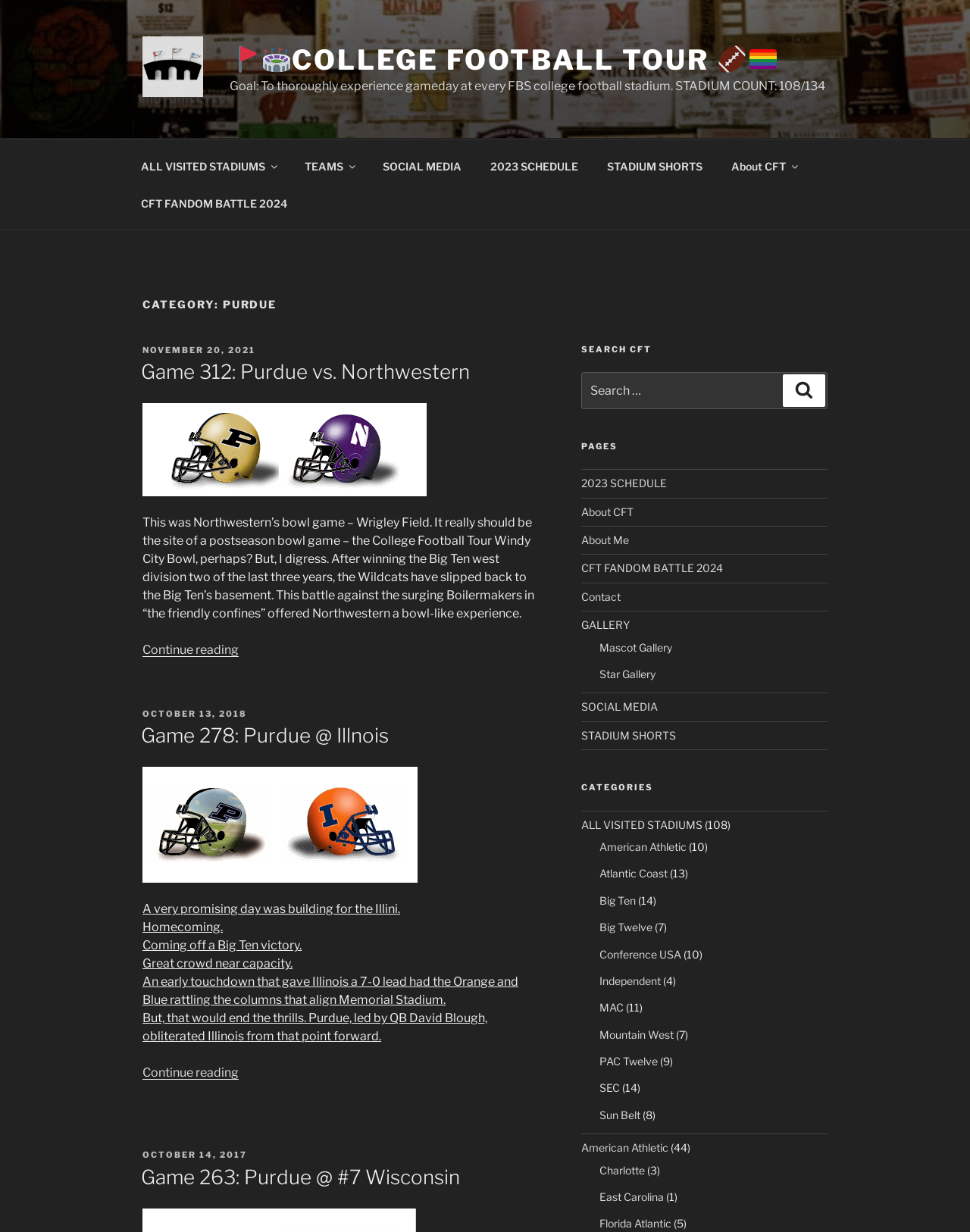Using the given description, provide the bounding box coordinates formatted as (top-left x, top-left y, bottom-right x, bottom-right y), with all values being floating point numbers between 0 and 1. Description: CFT FANDOM BATTLE 2024

[0.599, 0.456, 0.745, 0.466]